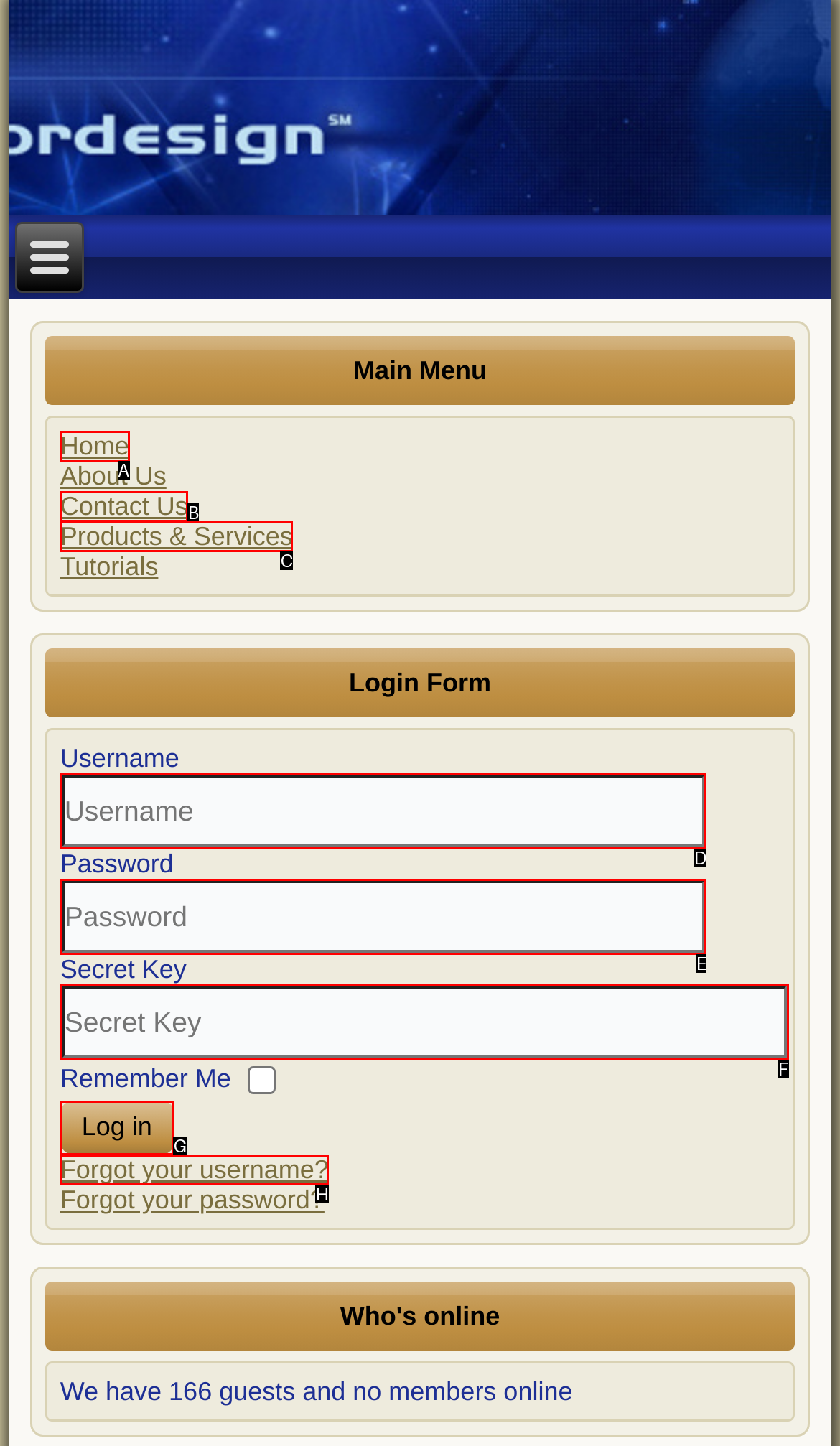Point out the letter of the HTML element you should click on to execute the task: Click on Home
Reply with the letter from the given options.

A